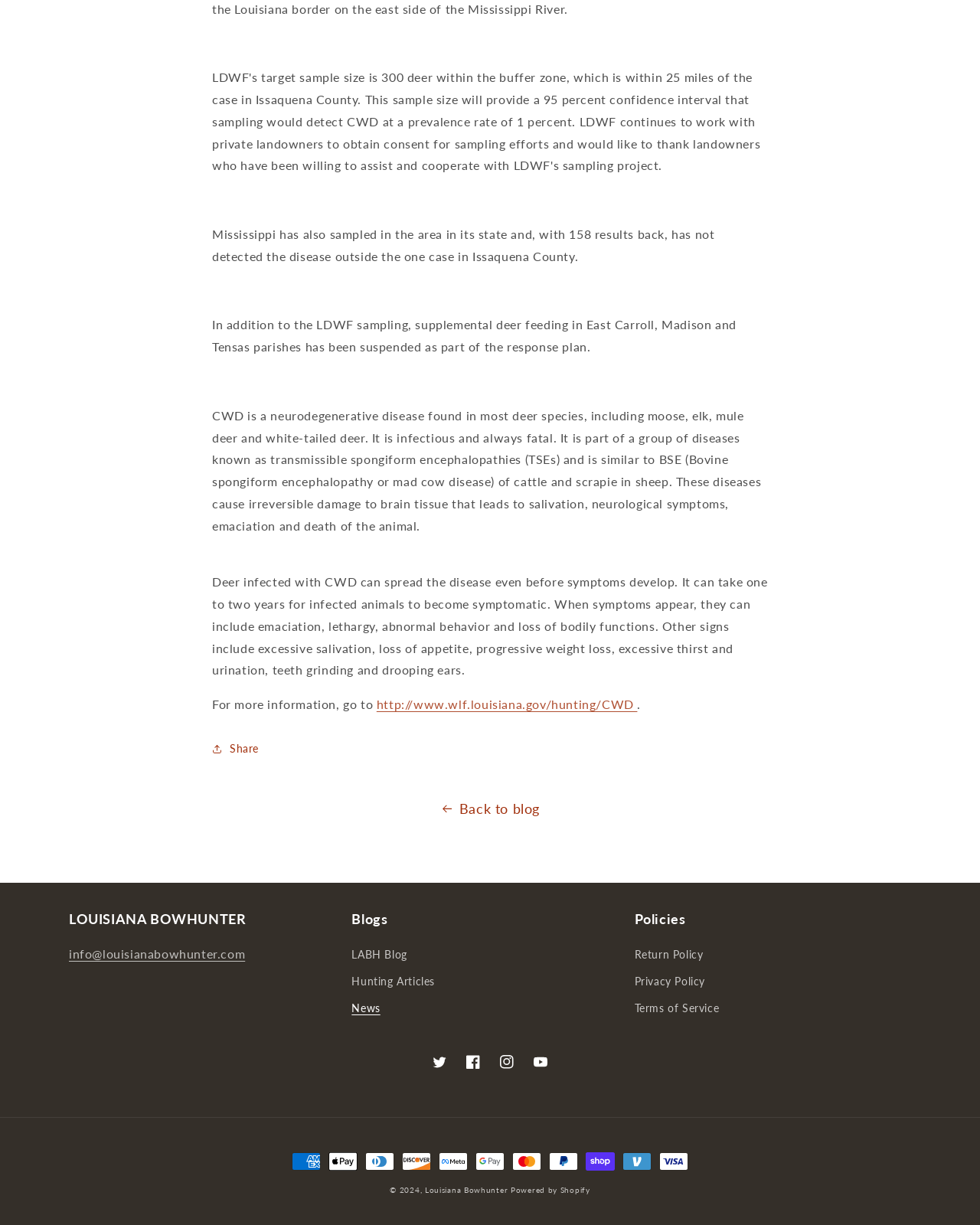How many social media links are present? Please answer the question using a single word or phrase based on the image.

4